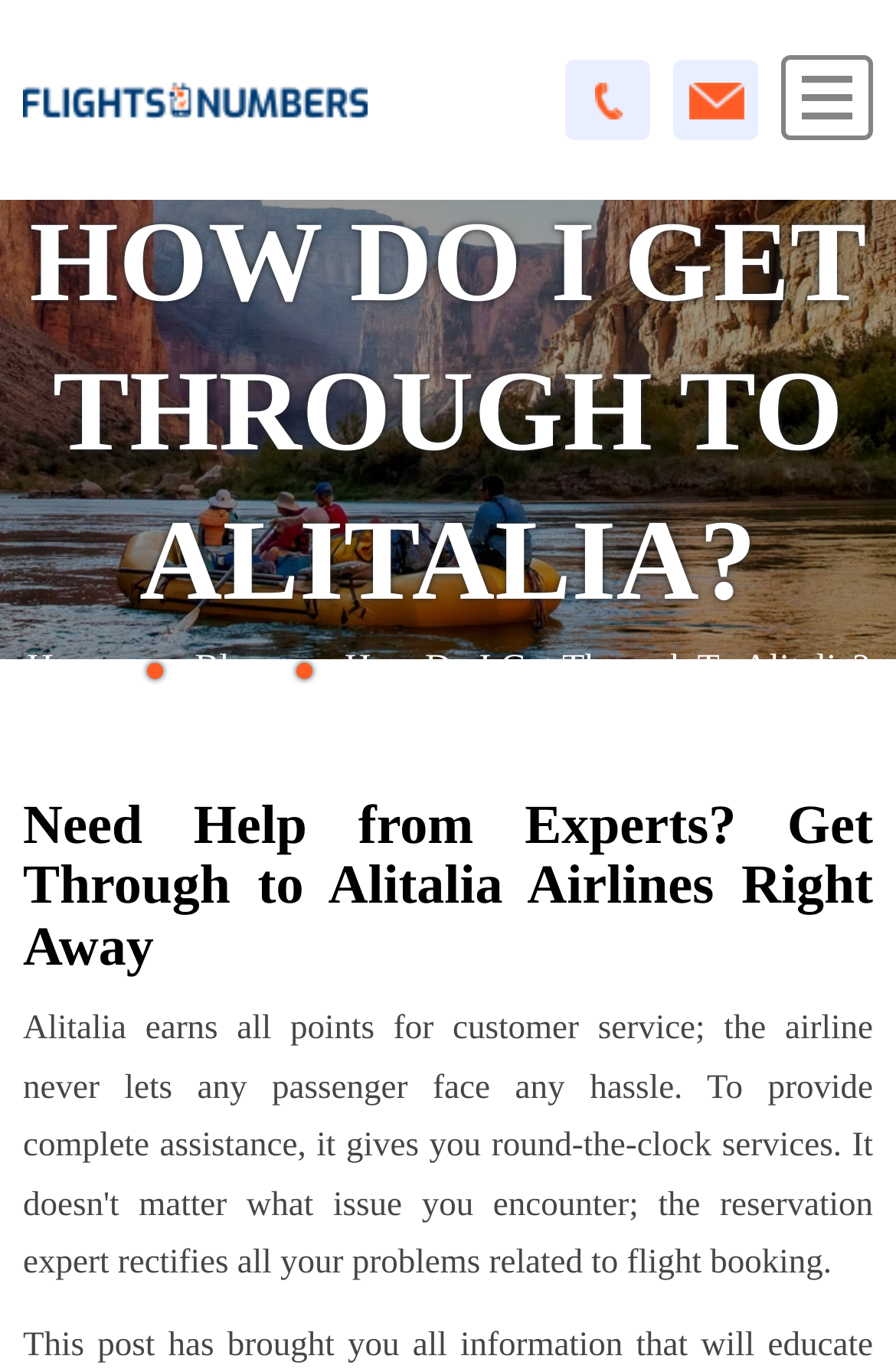Please determine the main heading text of this webpage.

HOW DO I GET THROUGH TO ALITALIA?